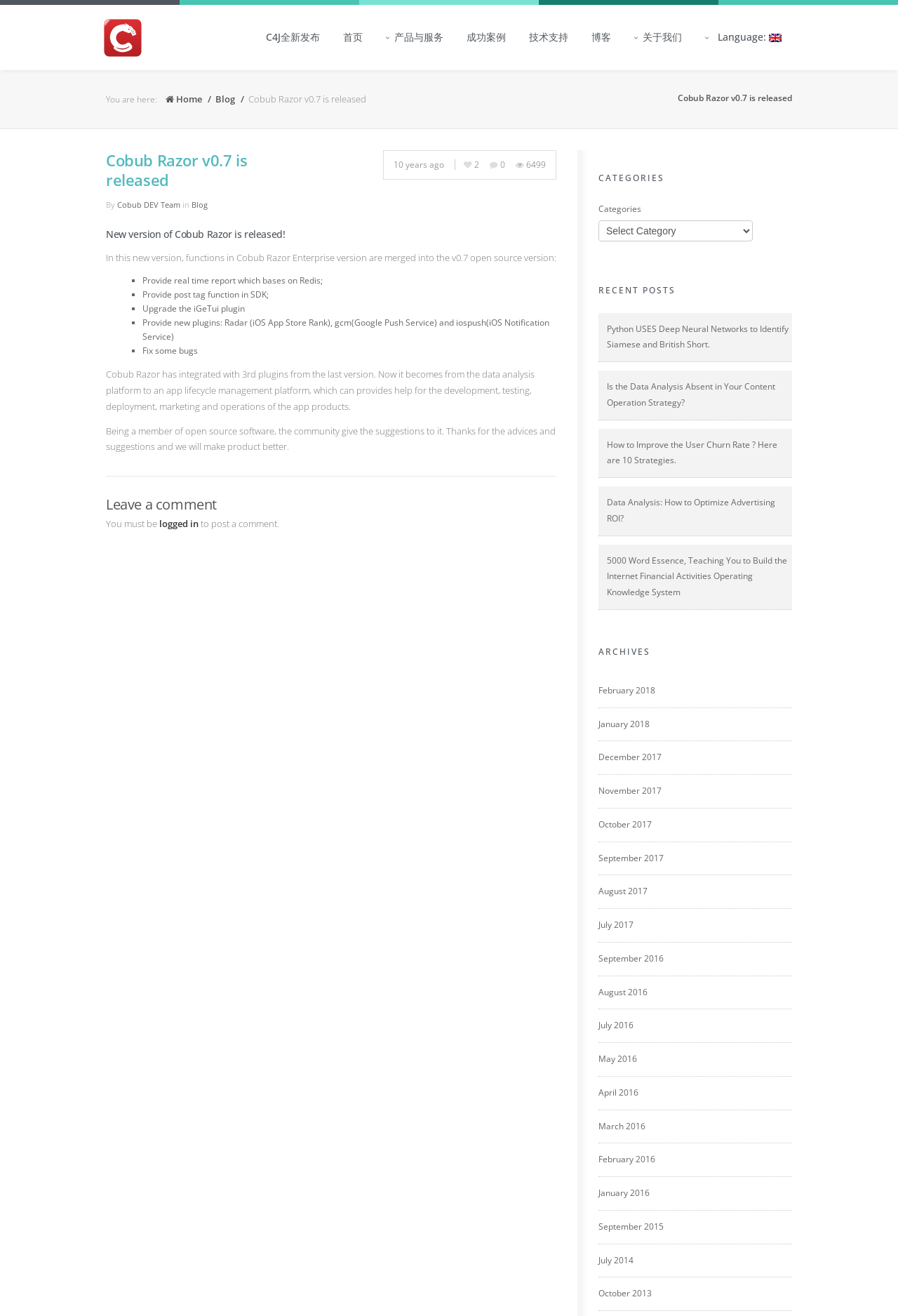Pinpoint the bounding box coordinates of the area that should be clicked to complete the following instruction: "Click on the 'BEER REVIEWS' link". The coordinates must be given as four float numbers between 0 and 1, i.e., [left, top, right, bottom].

None